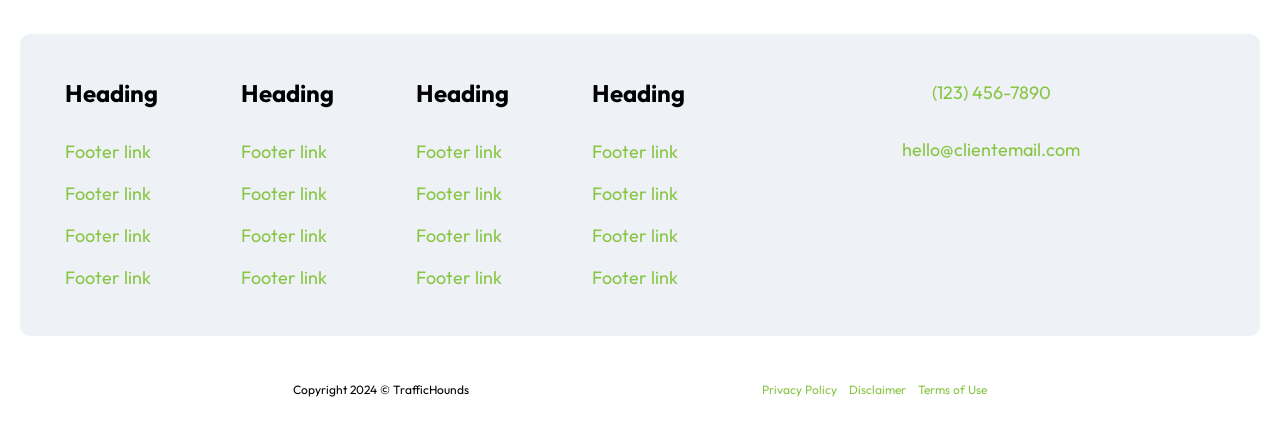Please give a short response to the question using one word or a phrase:
What is the copyright year?

2024